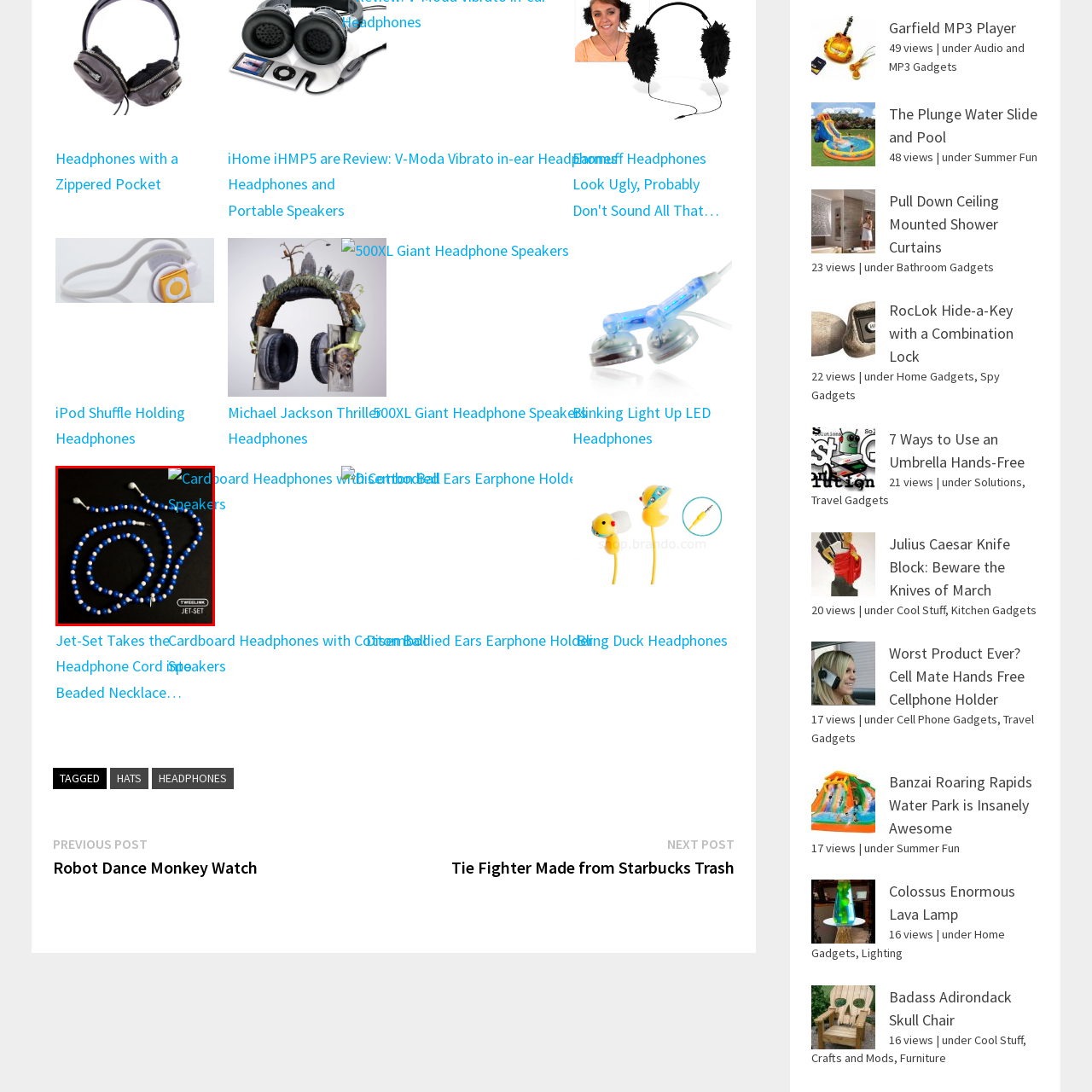What is the unique feature of the headphone cord?
Examine the image outlined by the red bounding box and answer the question with as much detail as possible.

The caption describes the headphone cord as having a beaded necklace-like appearance, which is a unique feature that sets it apart from regular headphones. The cord incorporates blue and white beads that twist and loop elegantly, giving it a distinctive look.